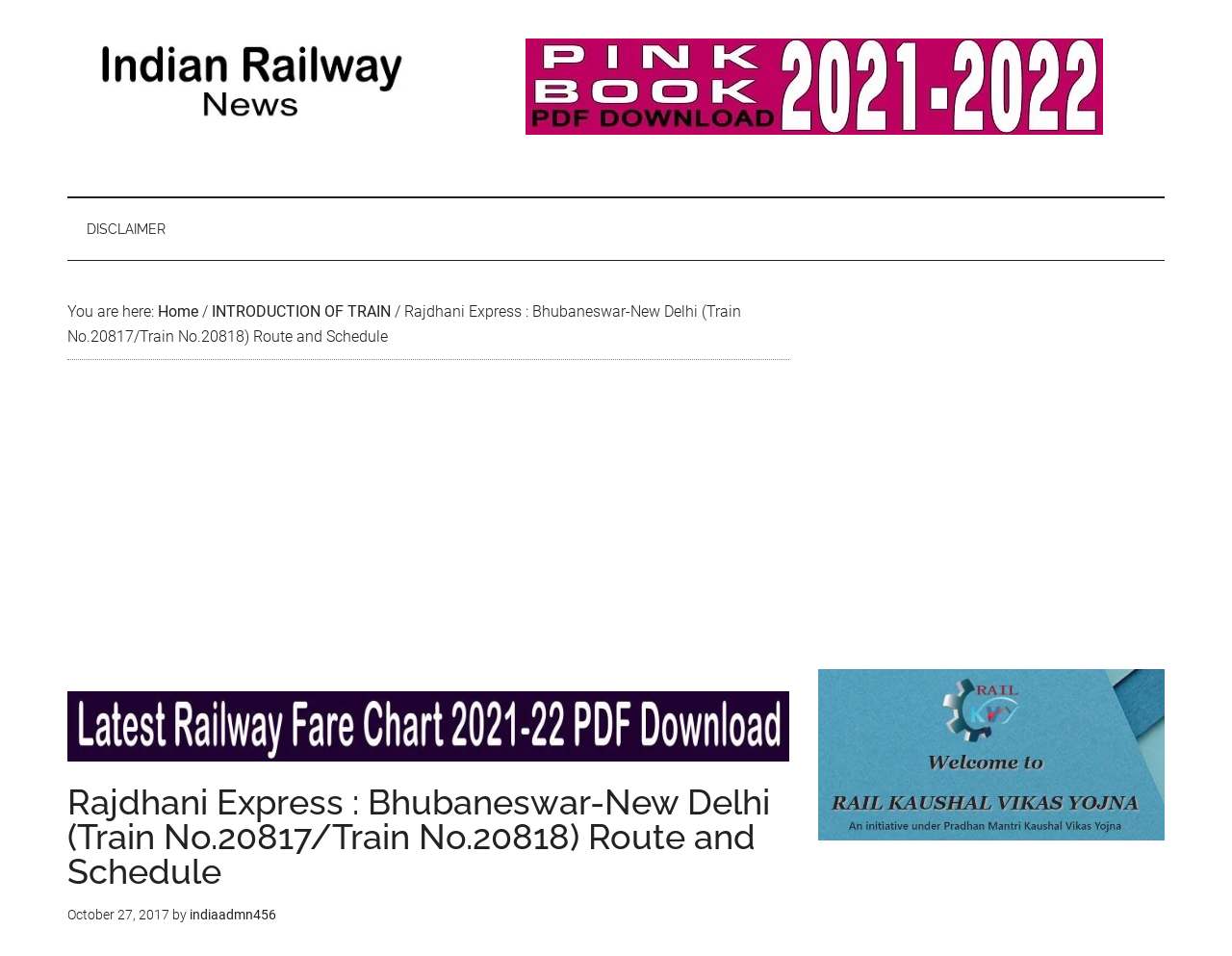What is the name of the train?
Answer briefly with a single word or phrase based on the image.

Rajdhani Express